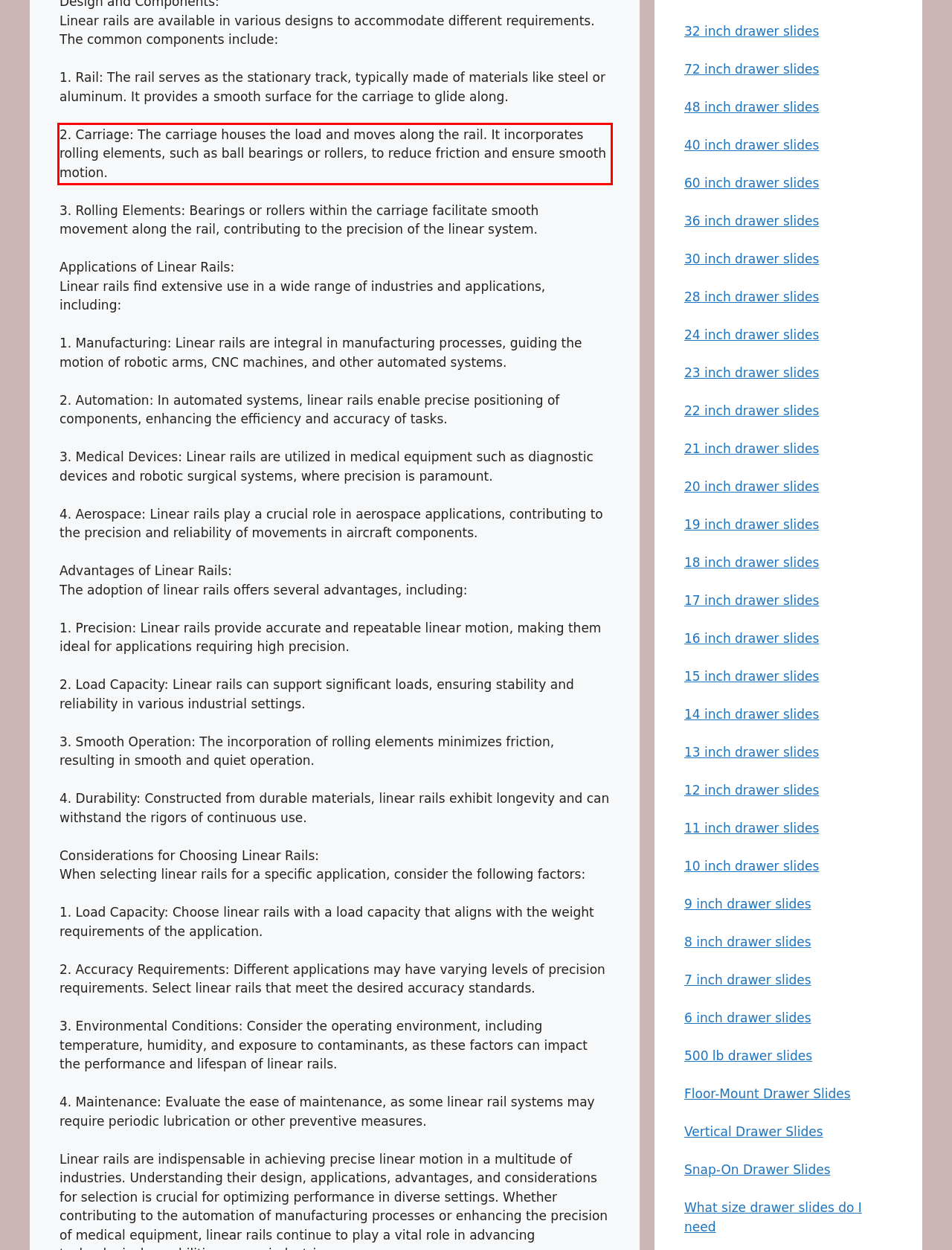Using the webpage screenshot, recognize and capture the text within the red bounding box.

2. Carriage: The carriage houses the load and moves along the rail. It incorporates rolling elements, such as ball bearings or rollers, to reduce friction and ensure smooth motion.